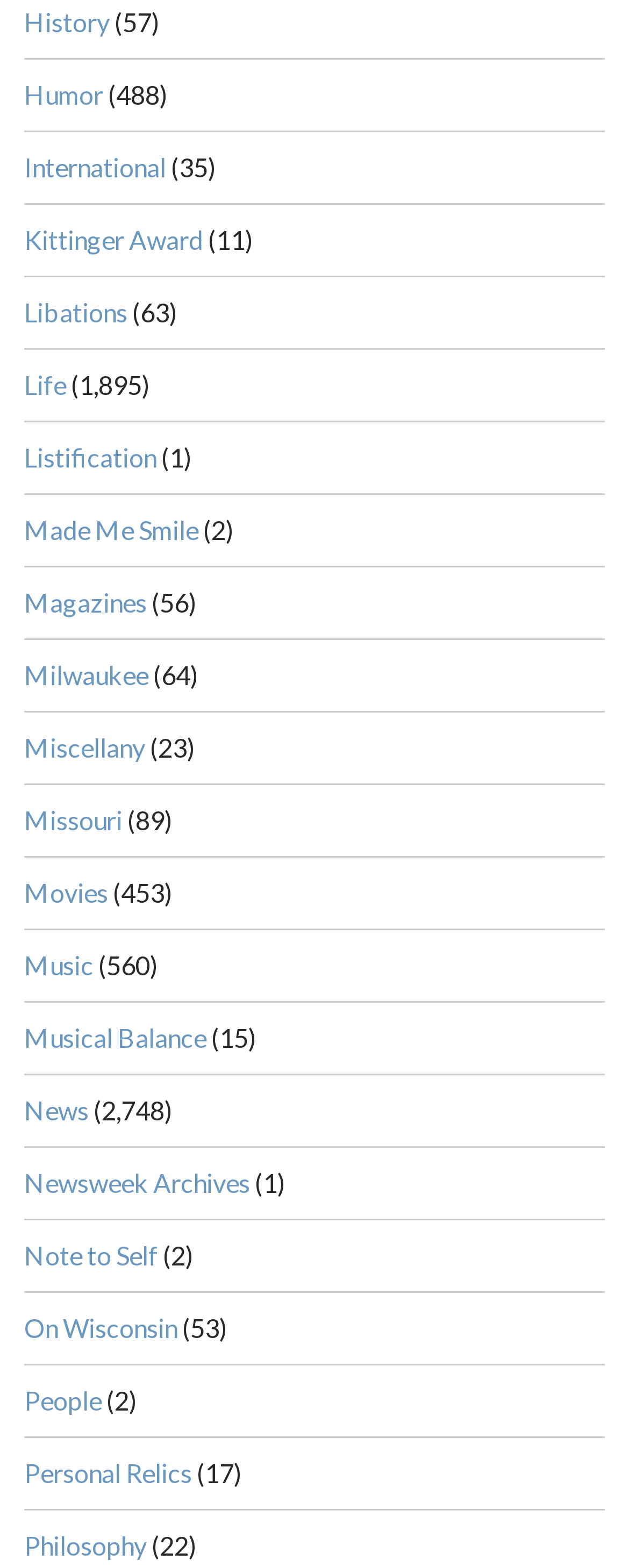How many categories are there on this webpage?
Refer to the screenshot and respond with a concise word or phrase.

30